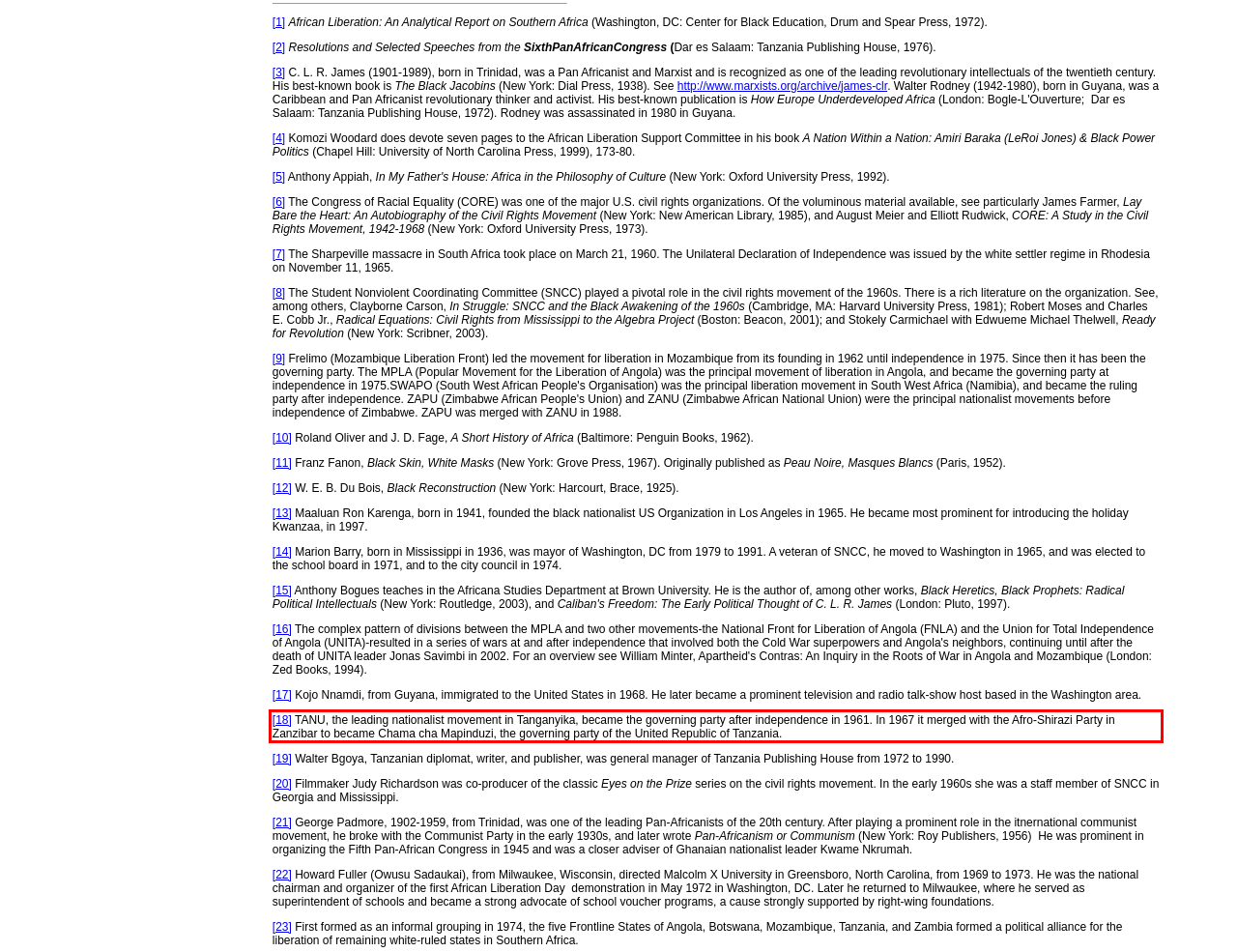Review the webpage screenshot provided, and perform OCR to extract the text from the red bounding box.

[18] TANU, the leading nationalist movement in Tanganyika, became the governing party after independence in 1961. In 1967 it merged with the Afro-Shirazi Party in Zanzibar to became Chama cha Mapinduzi, the governing party of the United Republic of Tanzania.